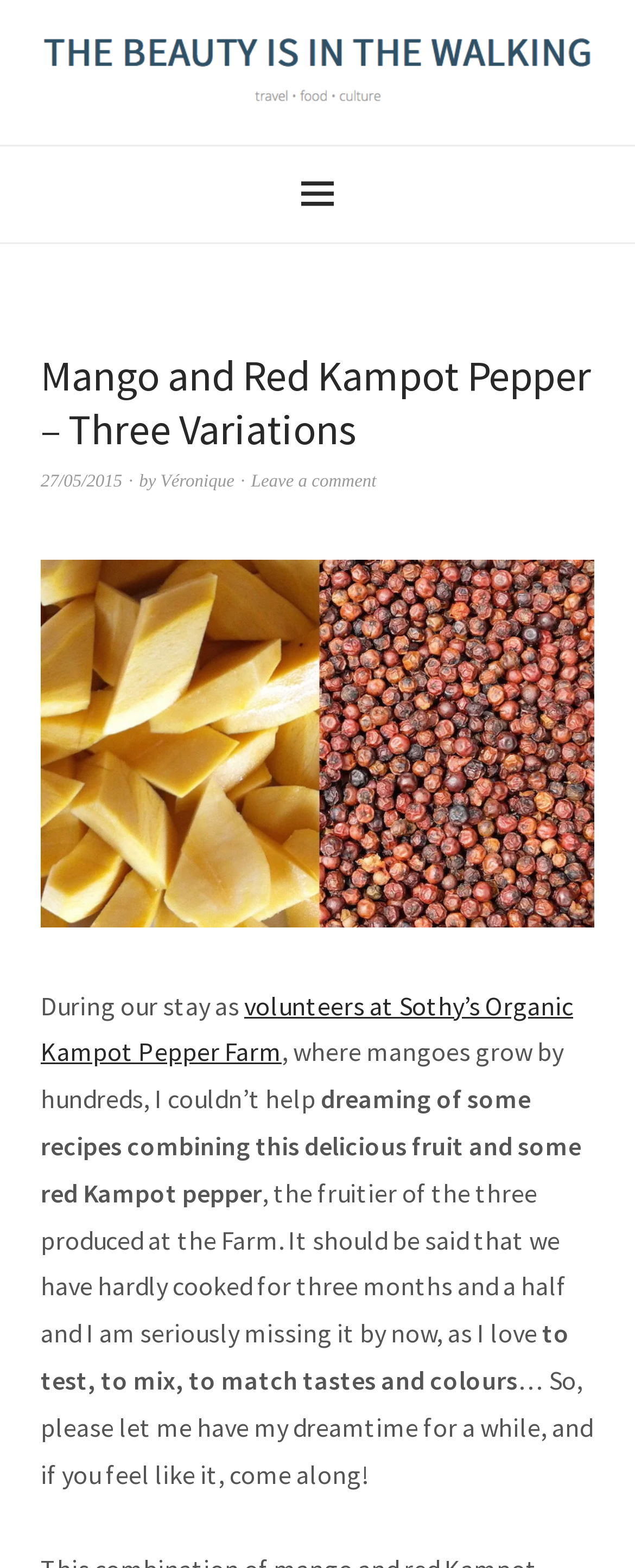Answer the following in one word or a short phrase: 
How long had the author not cooked before writing this?

Three months and a half